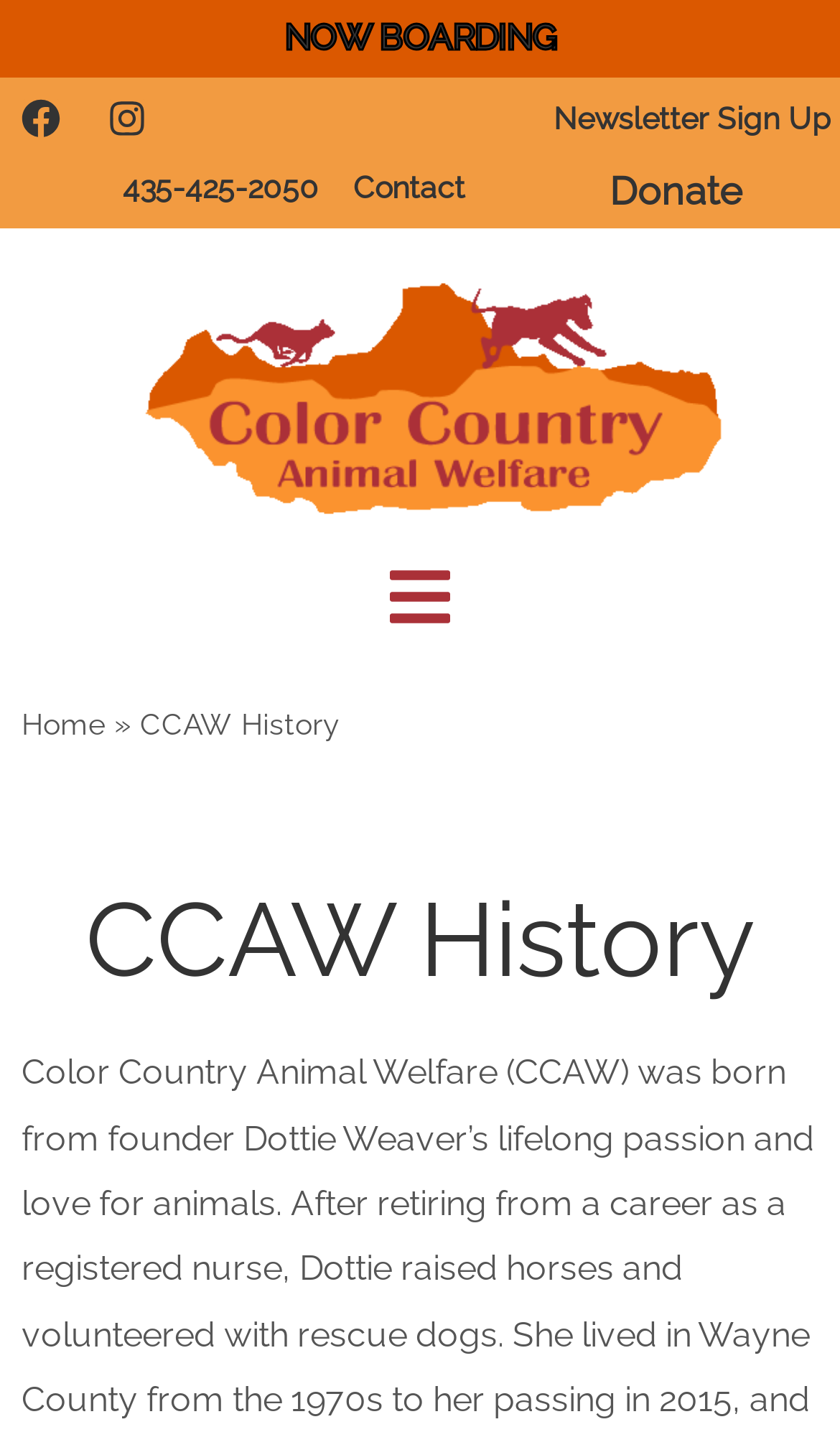Specify the bounding box coordinates of the region I need to click to perform the following instruction: "learn about clinical research organization". The coordinates must be four float numbers in the range of 0 to 1, i.e., [left, top, right, bottom].

None